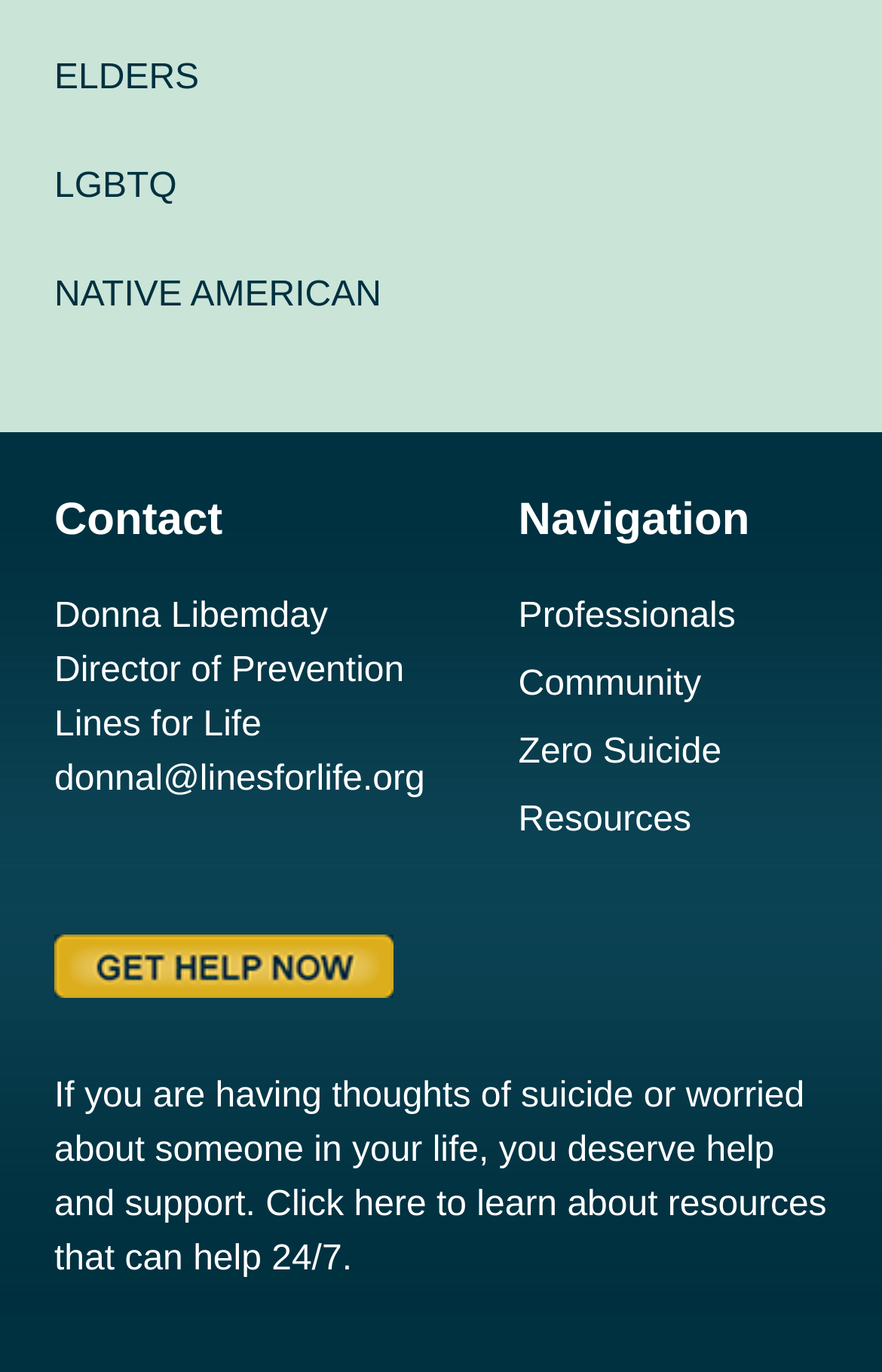What is the name of the Director of Prevention?
Deliver a detailed and extensive answer to the question.

I found the answer by looking at the StaticText element with the text 'Donna Libemday' which is located below the heading 'Contact' and above the text 'Director of Prevention'.